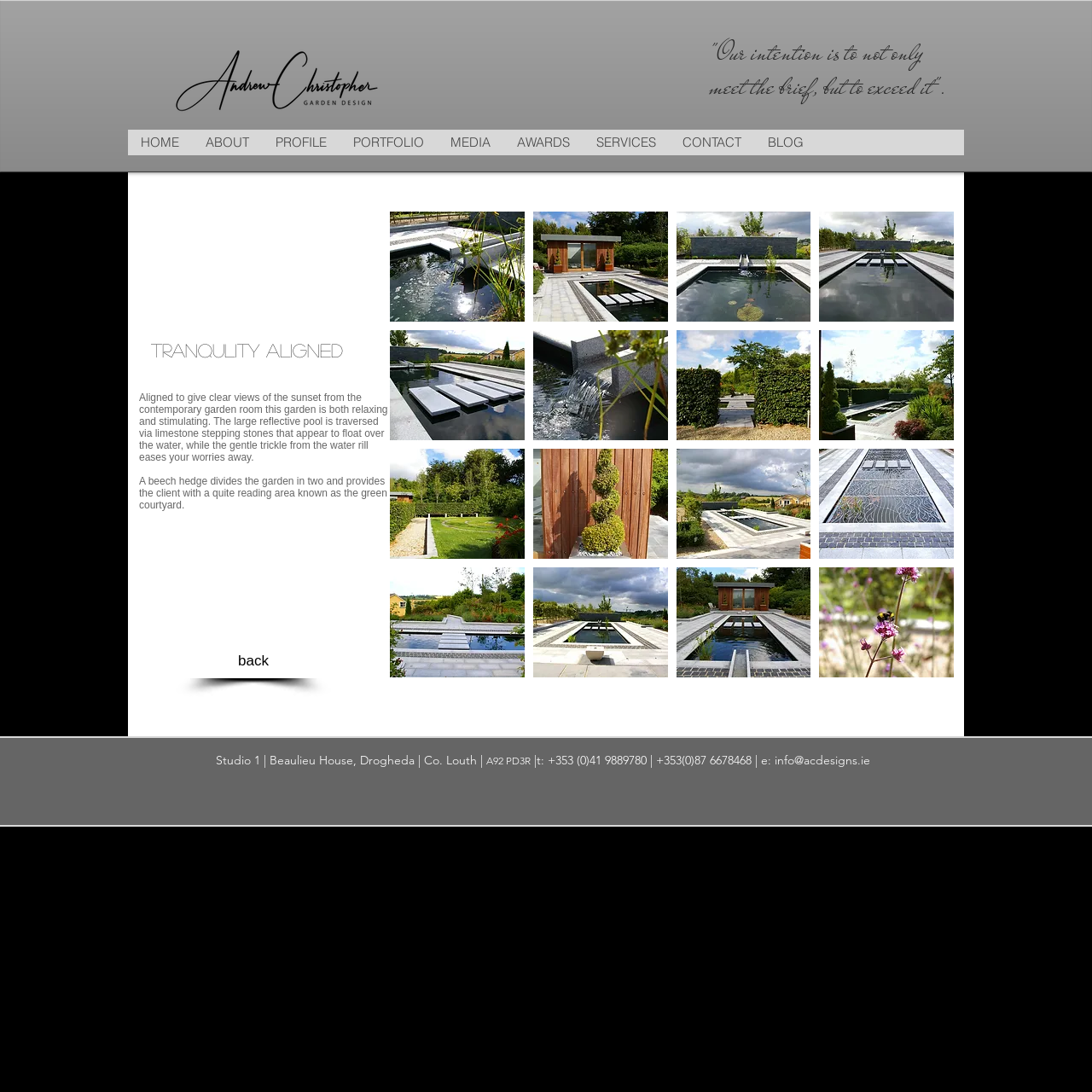Utilize the information from the image to answer the question in detail:
What is the purpose of the limestone stepping stones?

According to the text, the limestone stepping stones are used to traverse the large reflective pool, which is a feature of the garden design. This can be inferred from the sentence 'The large reflective pool is traversed via limestone stepping stones that appear to float over the water...'.